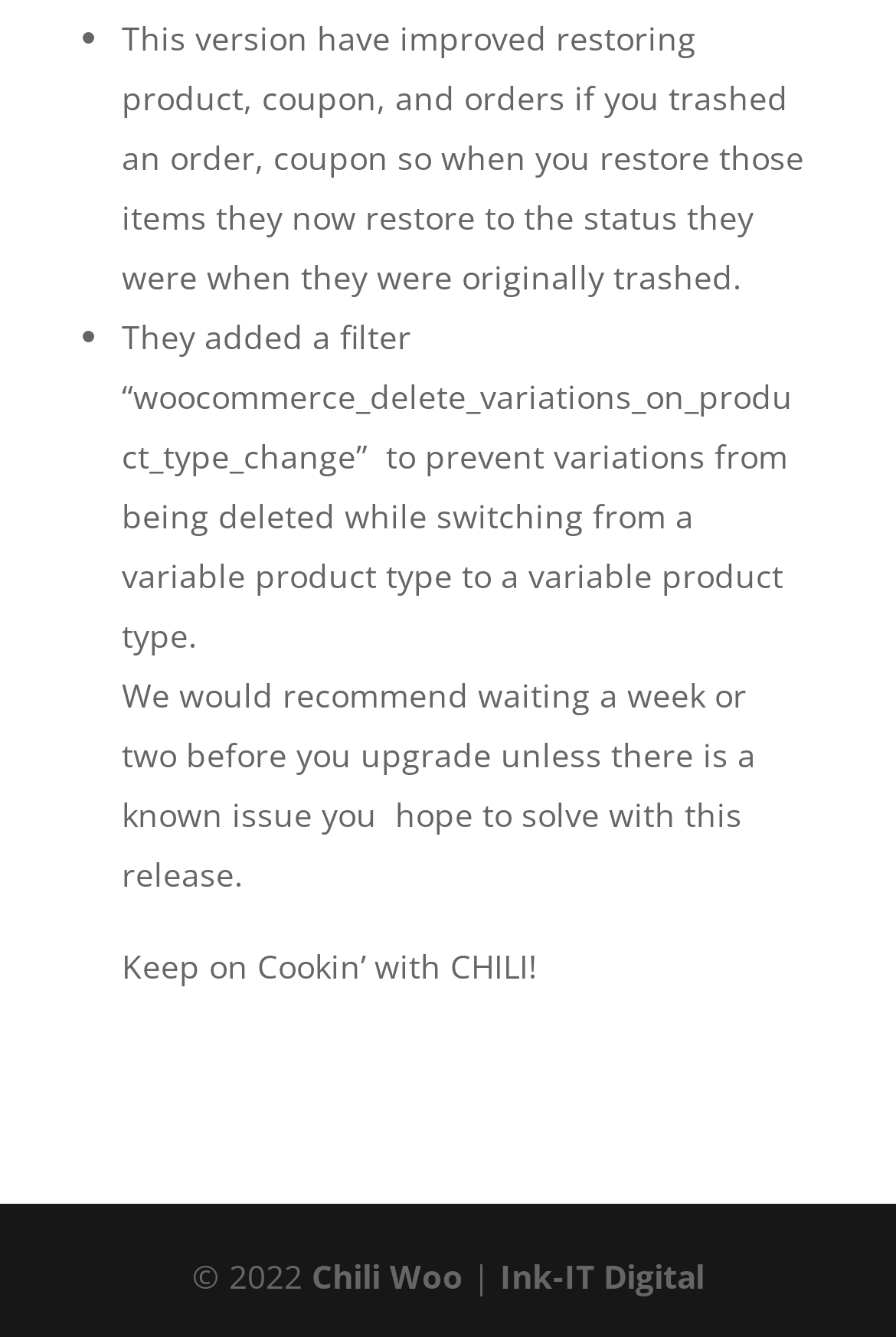Respond concisely with one word or phrase to the following query:
How many links are there at the bottom of the page?

2